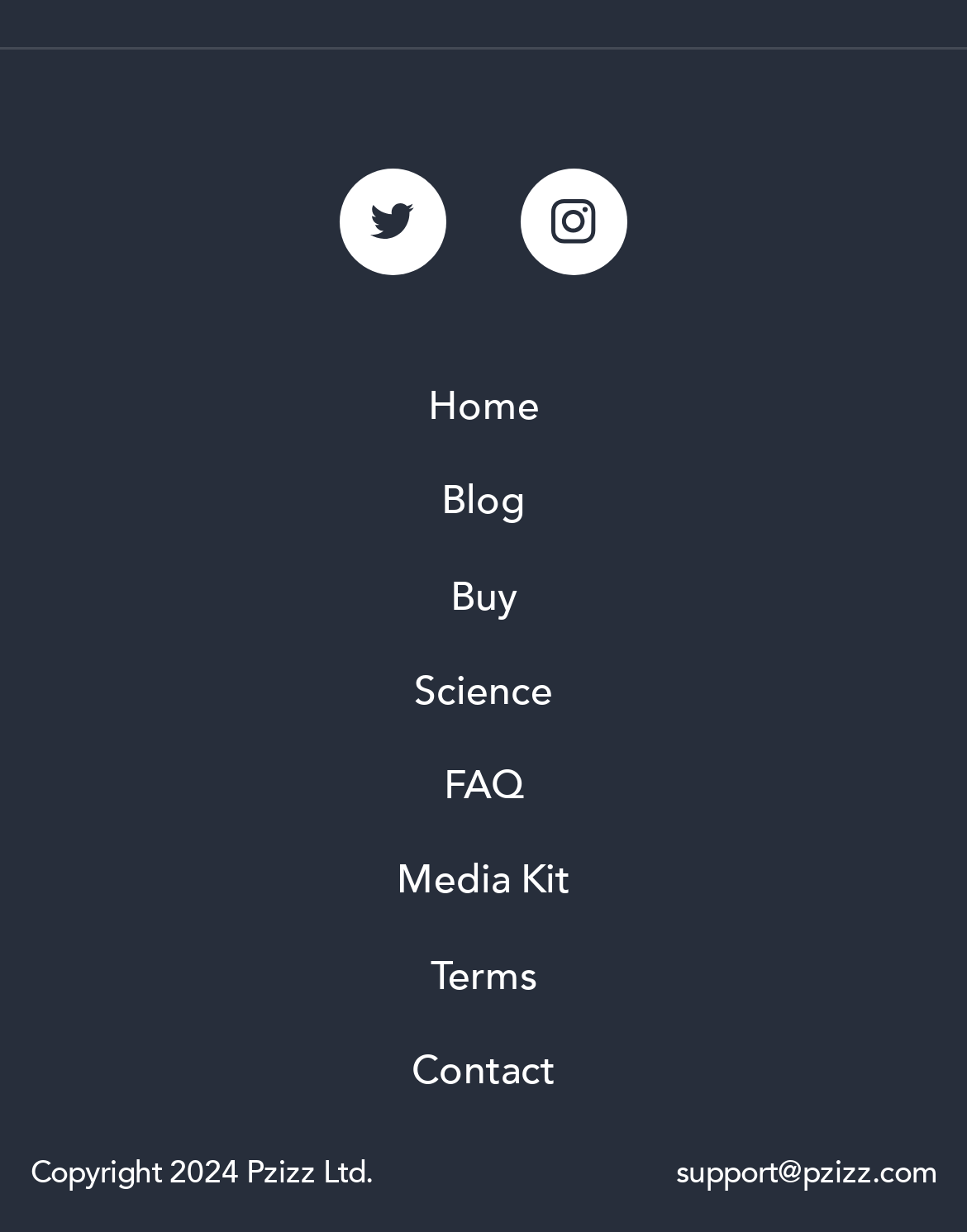Give the bounding box coordinates for this UI element: "Media Kit". The coordinates should be four float numbers between 0 and 1, arranged as [left, top, right, bottom].

[0.013, 0.678, 0.987, 0.755]